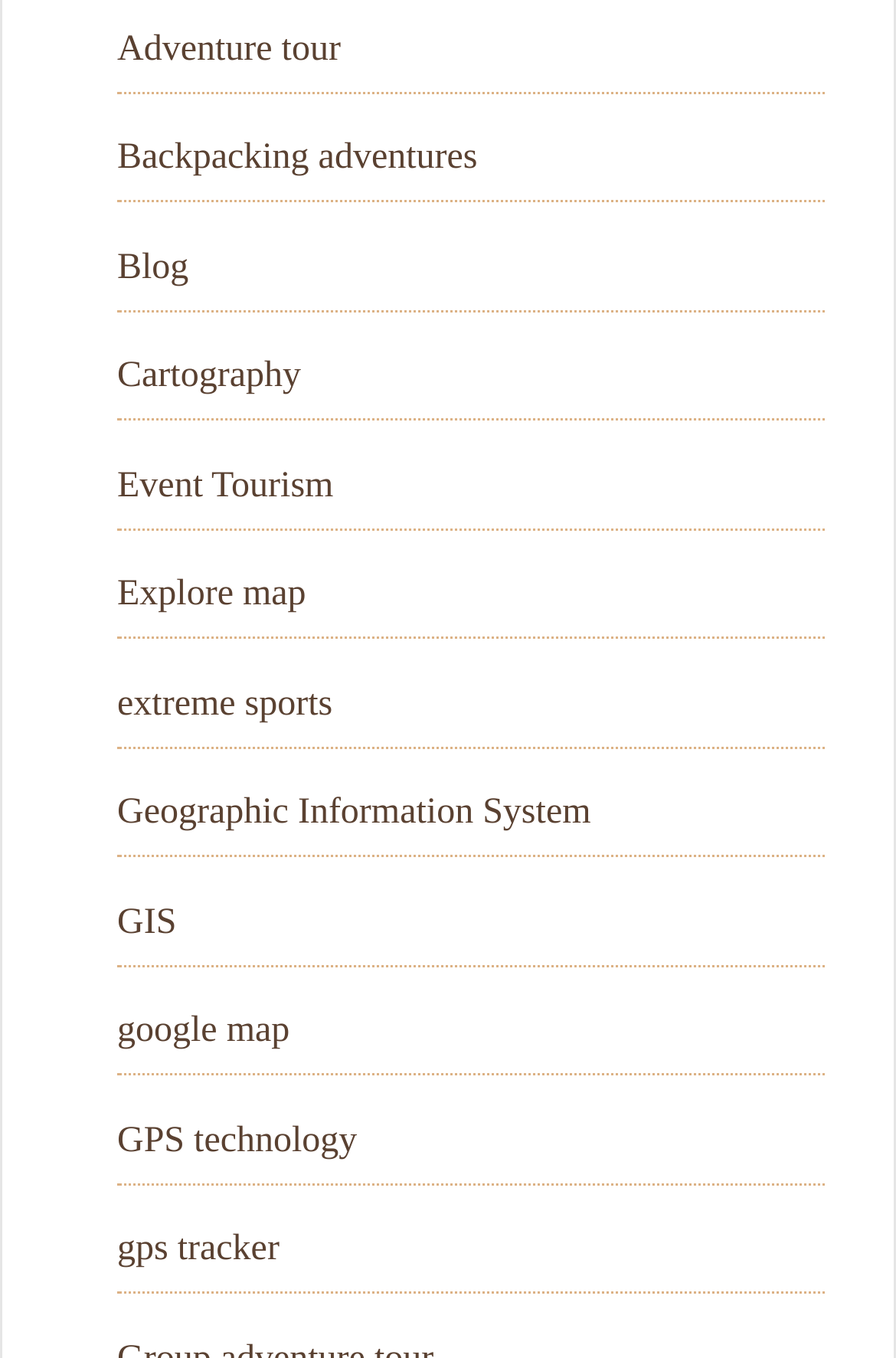Please identify the bounding box coordinates of where to click in order to follow the instruction: "View explore map".

[0.131, 0.423, 0.342, 0.452]